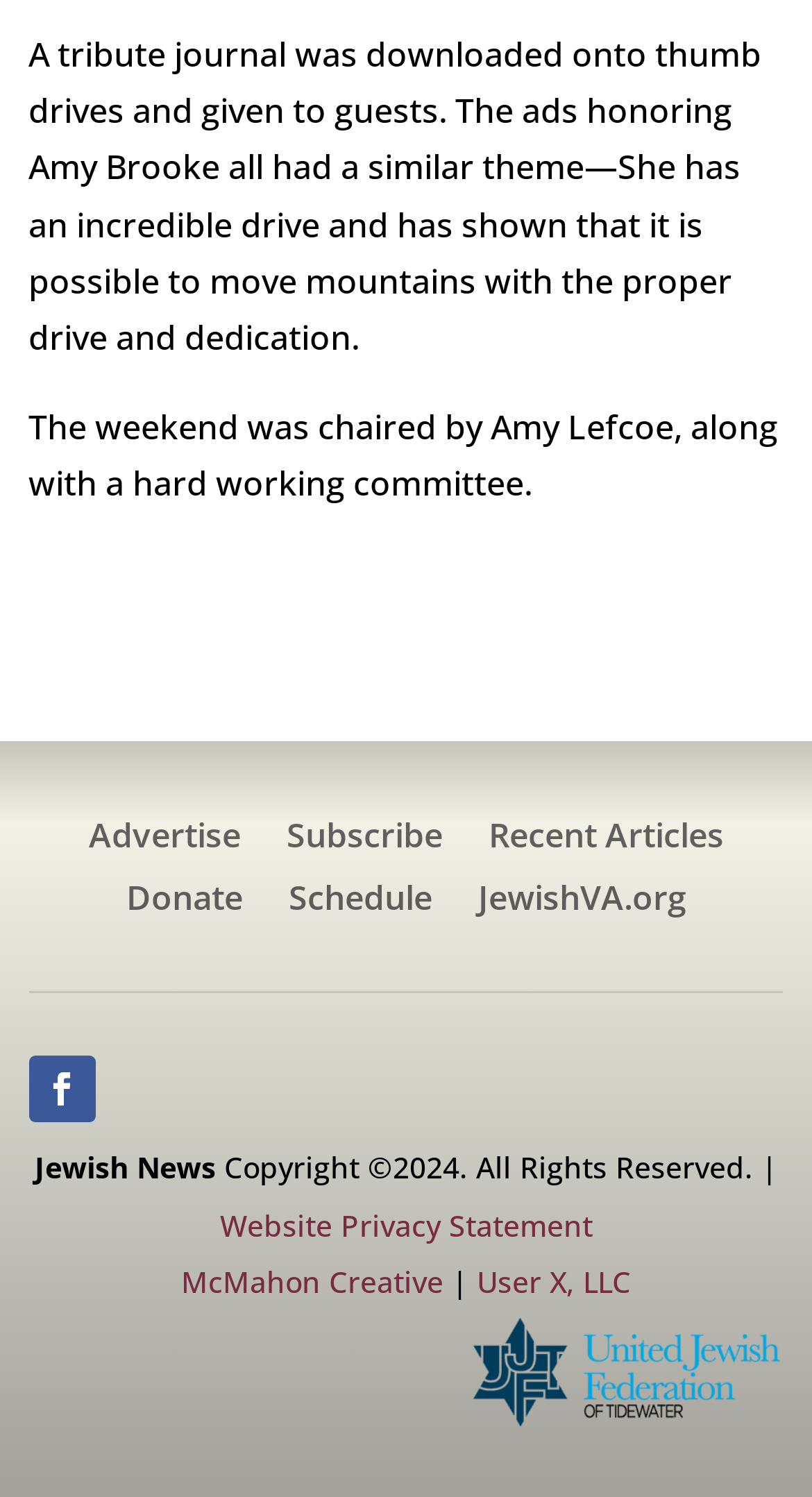Determine the bounding box coordinates (top-left x, top-left y, bottom-right x, bottom-right y) of the UI element described in the following text: JewishVA.org

[0.588, 0.59, 0.845, 0.621]